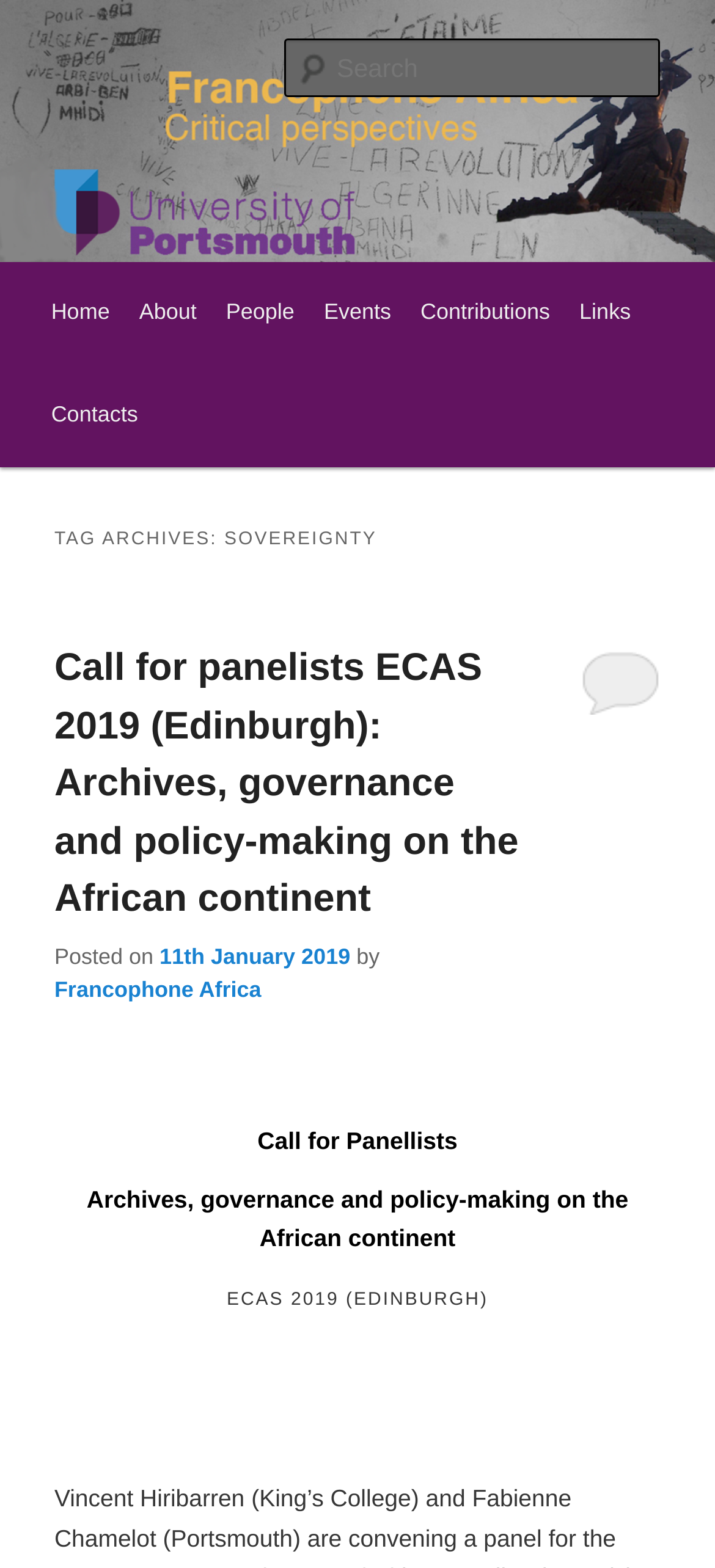What is the event mentioned in the article?
Refer to the image and give a detailed answer to the question.

The article mentions an event called 'ECAS 2019' which appears to be a conference or meeting, as indicated by the phrase 'Call for panelists ECAS 2019 (Edinburgh)' and the subsequent text describing the event.